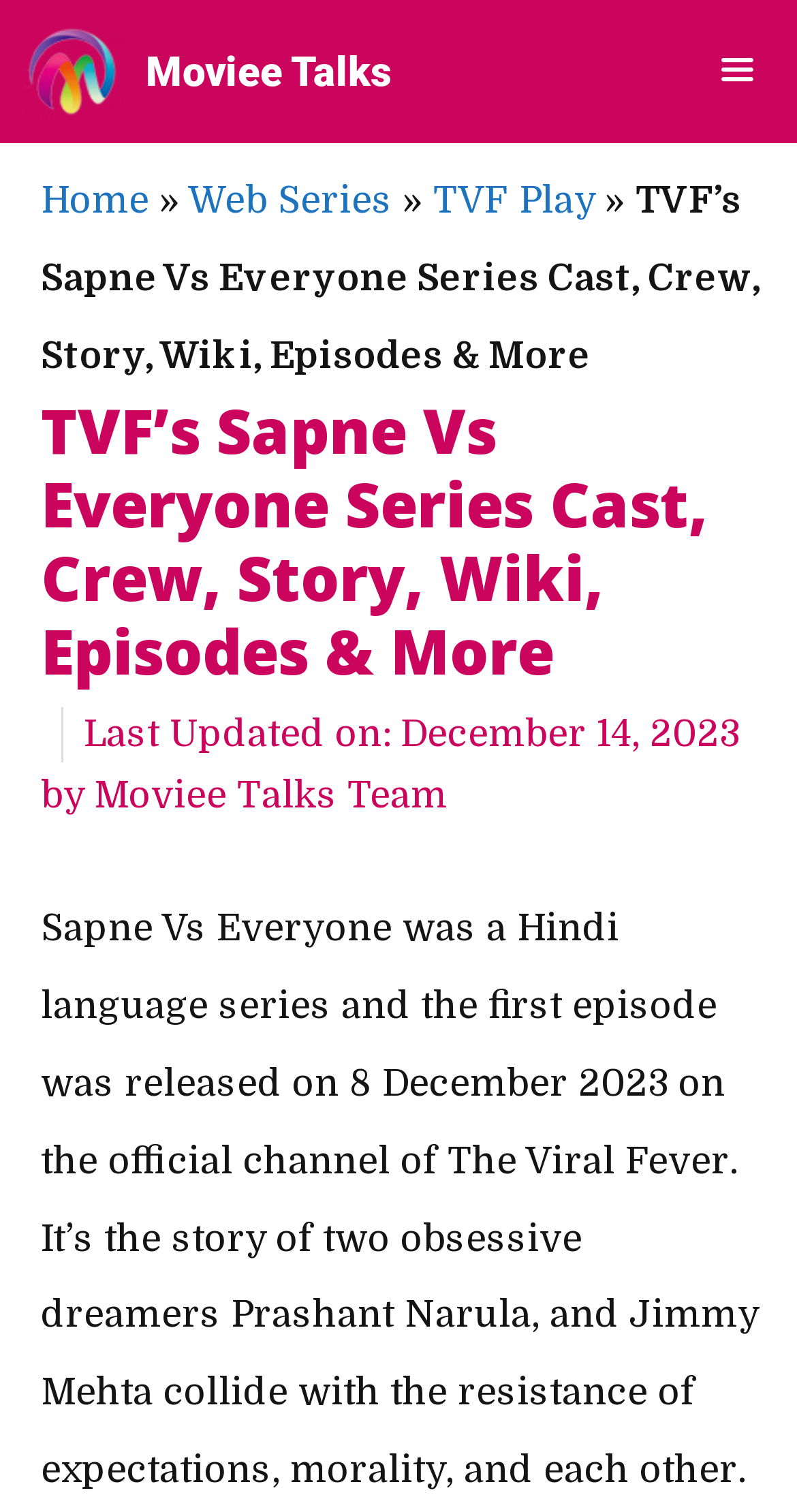What is the name of the web series?
From the image, provide a succinct answer in one word or a short phrase.

Sapne Vs Everyone